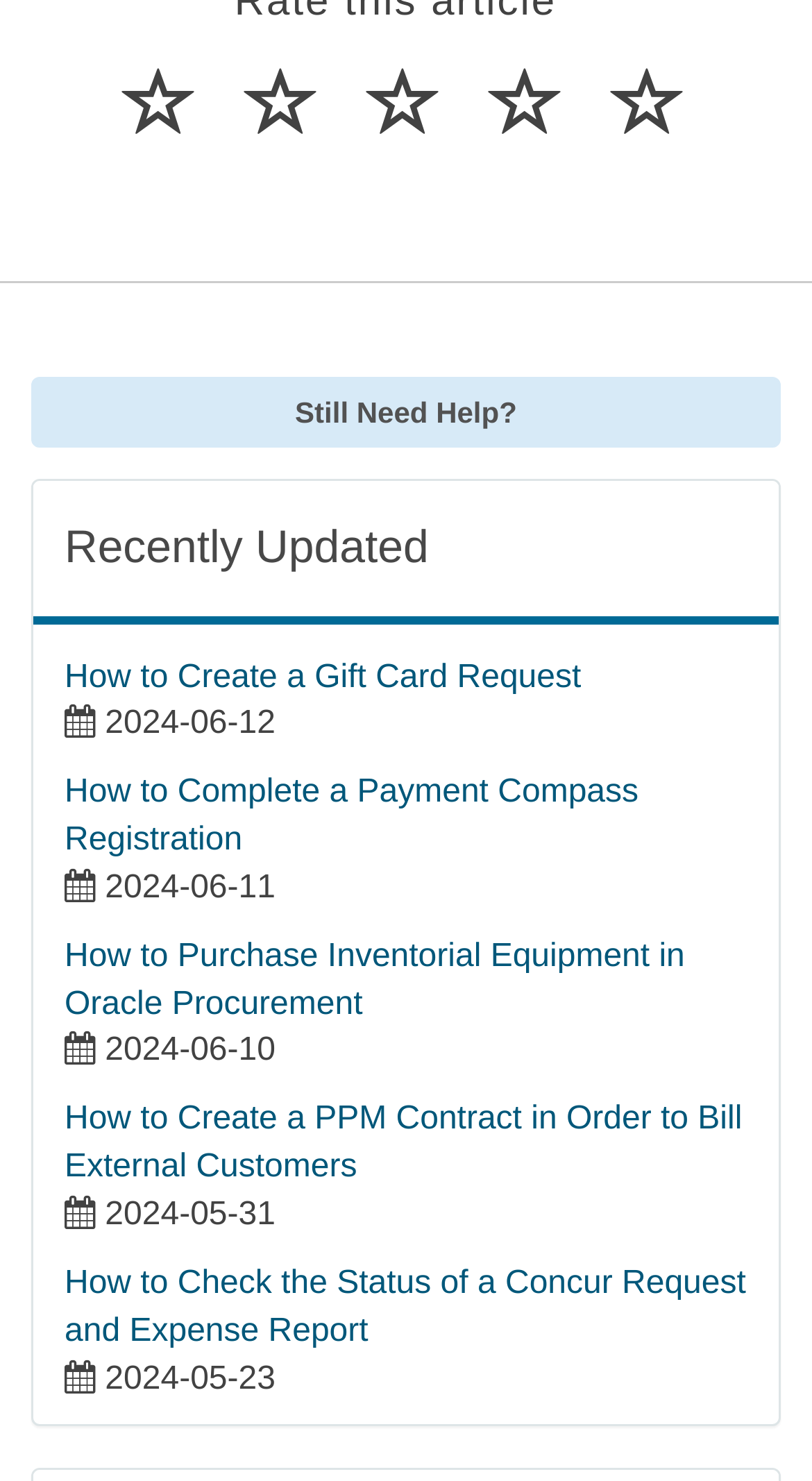What is the topic of the recently updated section?
Look at the image and construct a detailed response to the question.

The 'Recently Updated' section contains a list of links to guides and tutorials, such as 'How to Create a Gift Card Request' and 'How to Complete a Payment Compass Registration', indicating that the topic of this section is related to instructional content.